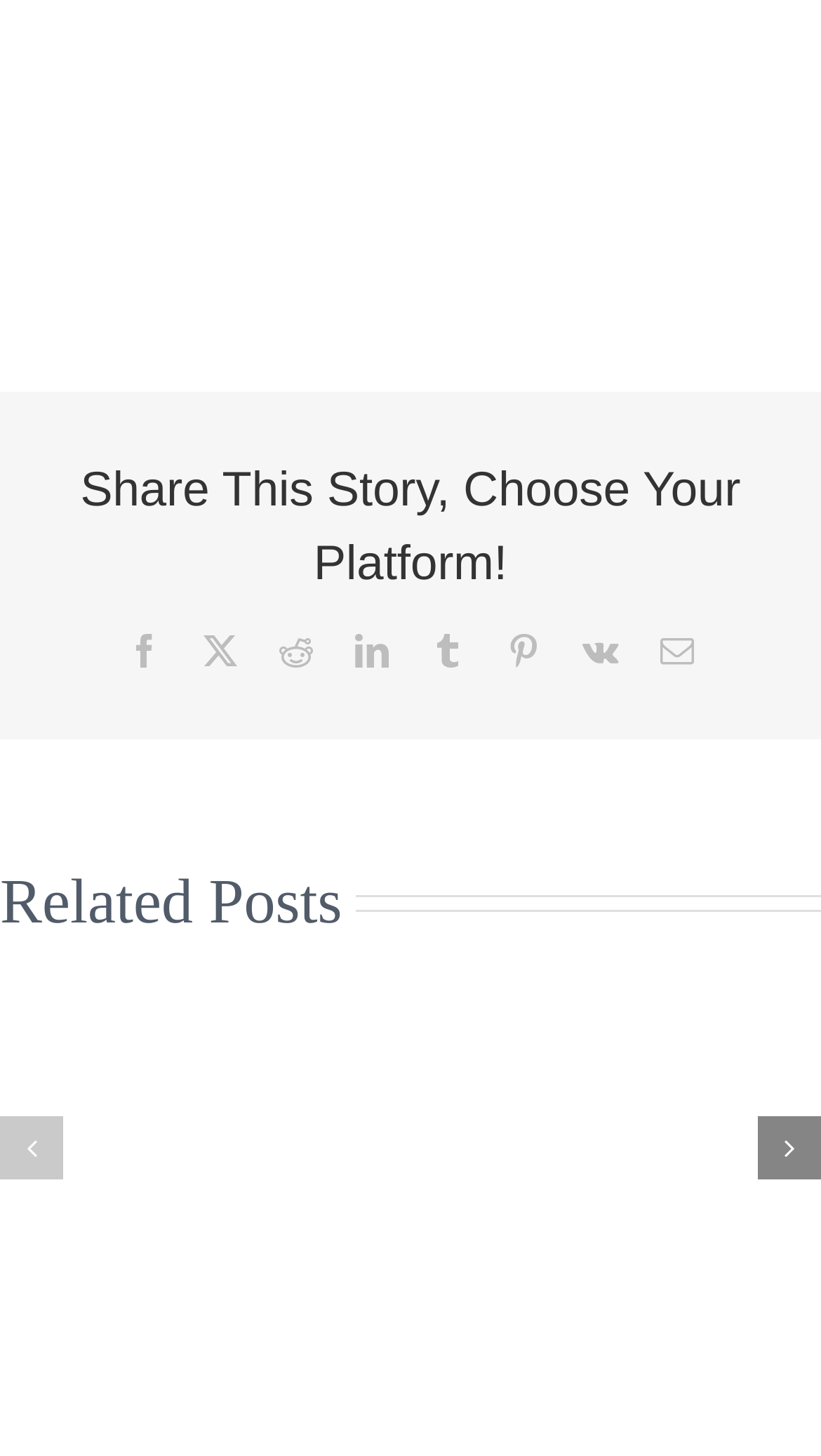What is the position of the 'Next slide' button?
By examining the image, provide a one-word or phrase answer.

Bottom right